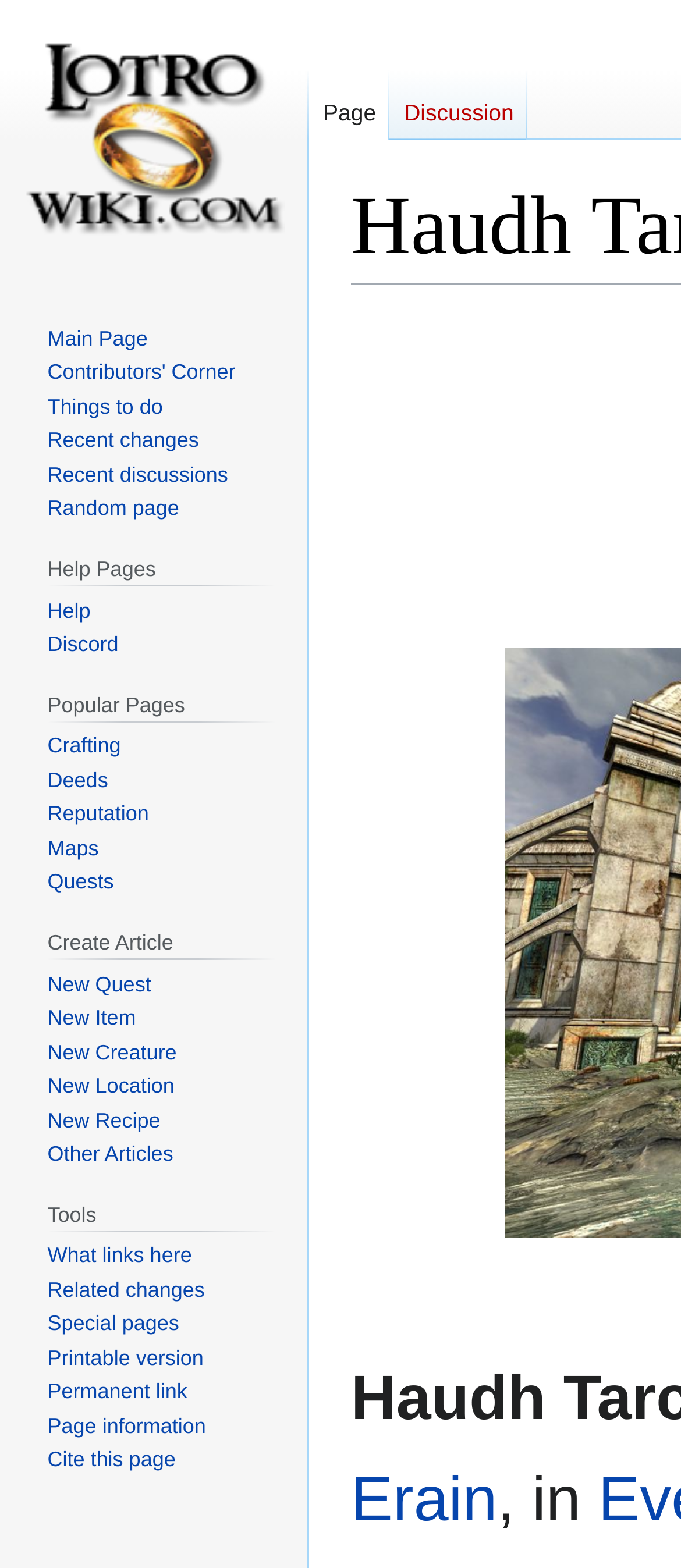Identify the bounding box coordinates of the region I need to click to complete this instruction: "View contributors' corner".

[0.07, 0.23, 0.346, 0.245]